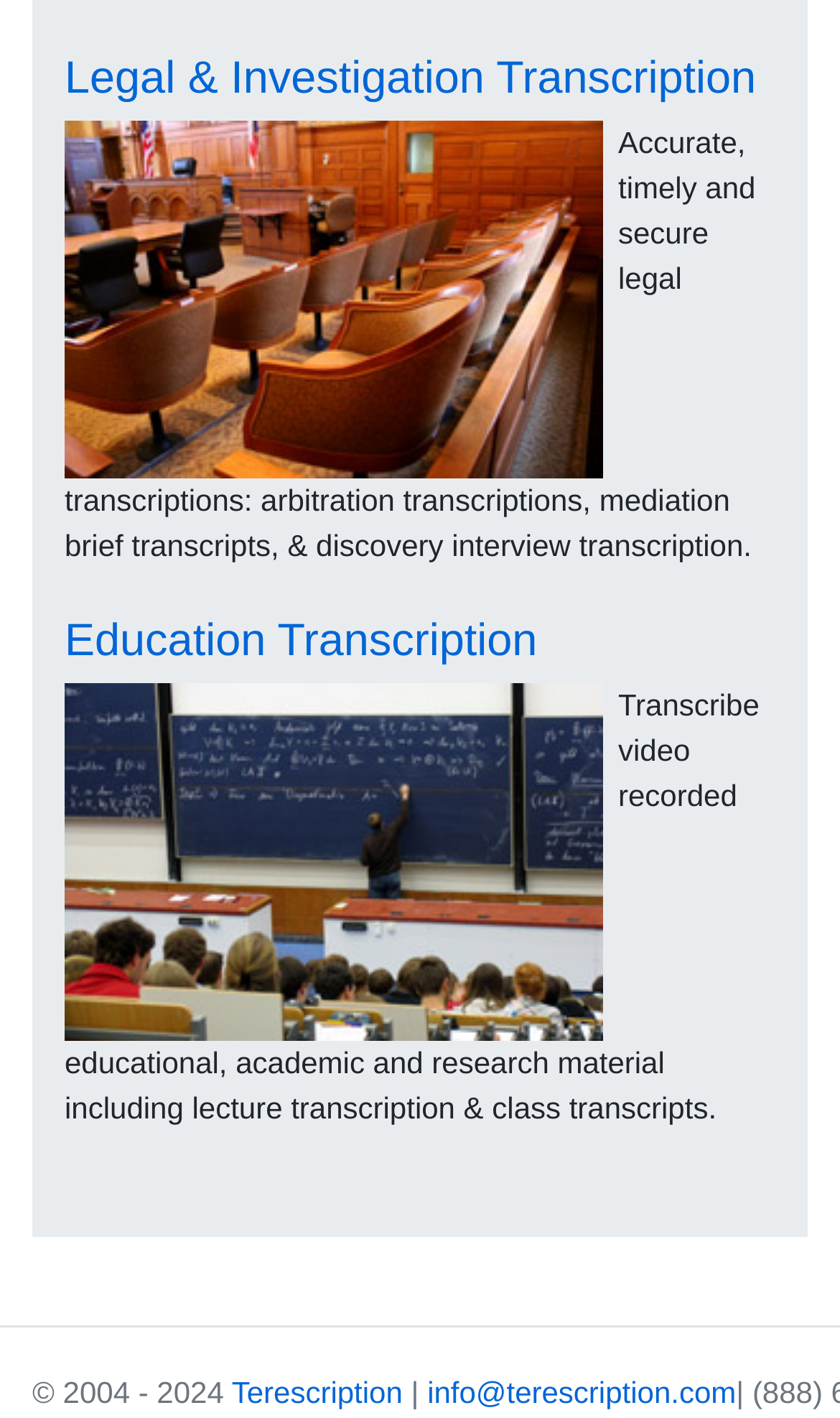Locate the bounding box of the UI element with the following description: "Education Transcription".

[0.077, 0.434, 0.64, 0.469]